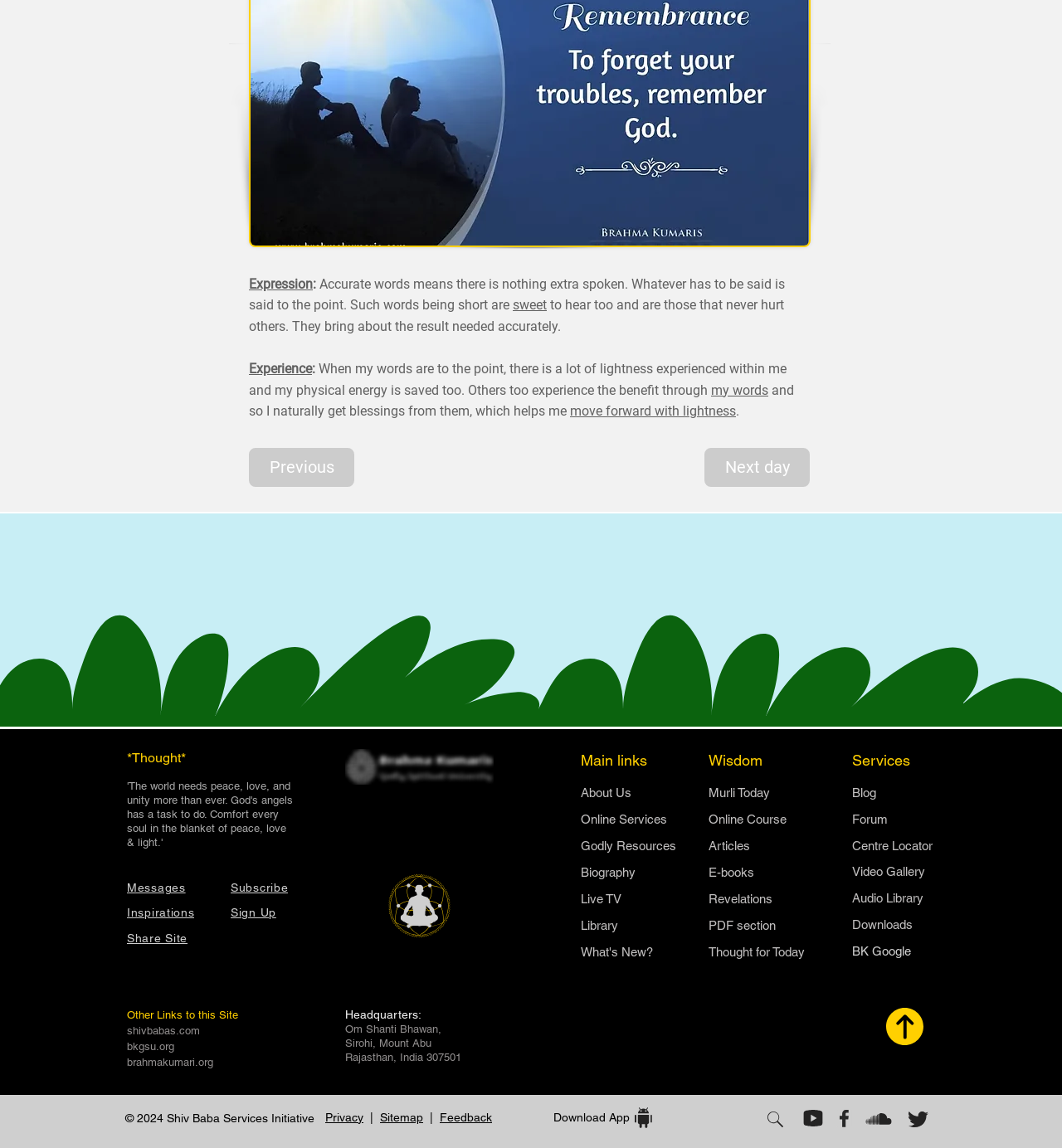Determine the bounding box coordinates of the region to click in order to accomplish the following instruction: "Click on the 'Subscribe' button". Provide the coordinates as four float numbers between 0 and 1, specifically [left, top, right, bottom].

[0.217, 0.768, 0.299, 0.779]